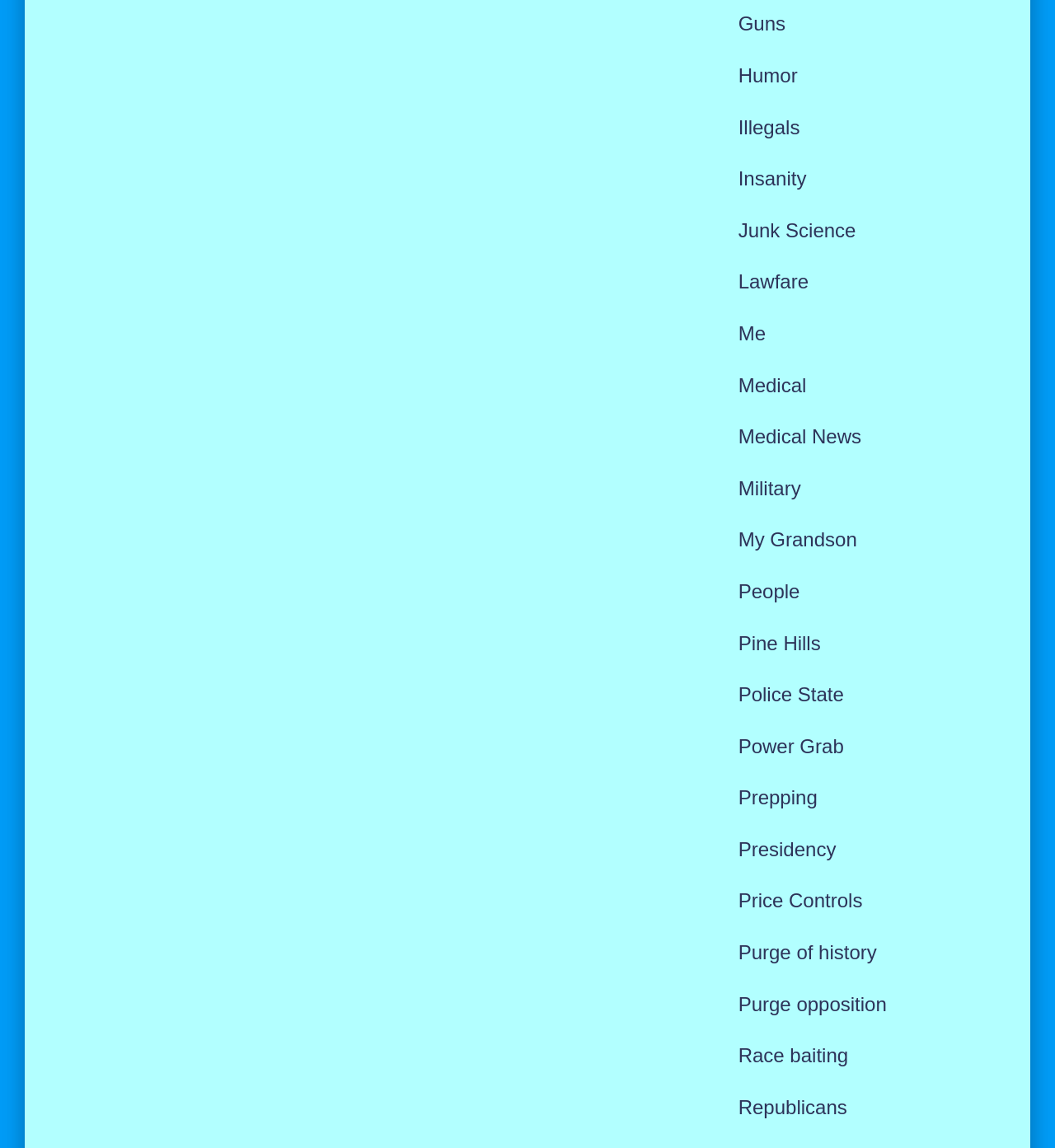Specify the bounding box coordinates of the area that needs to be clicked to achieve the following instruction: "Learn about Prepping".

[0.7, 0.685, 0.775, 0.704]